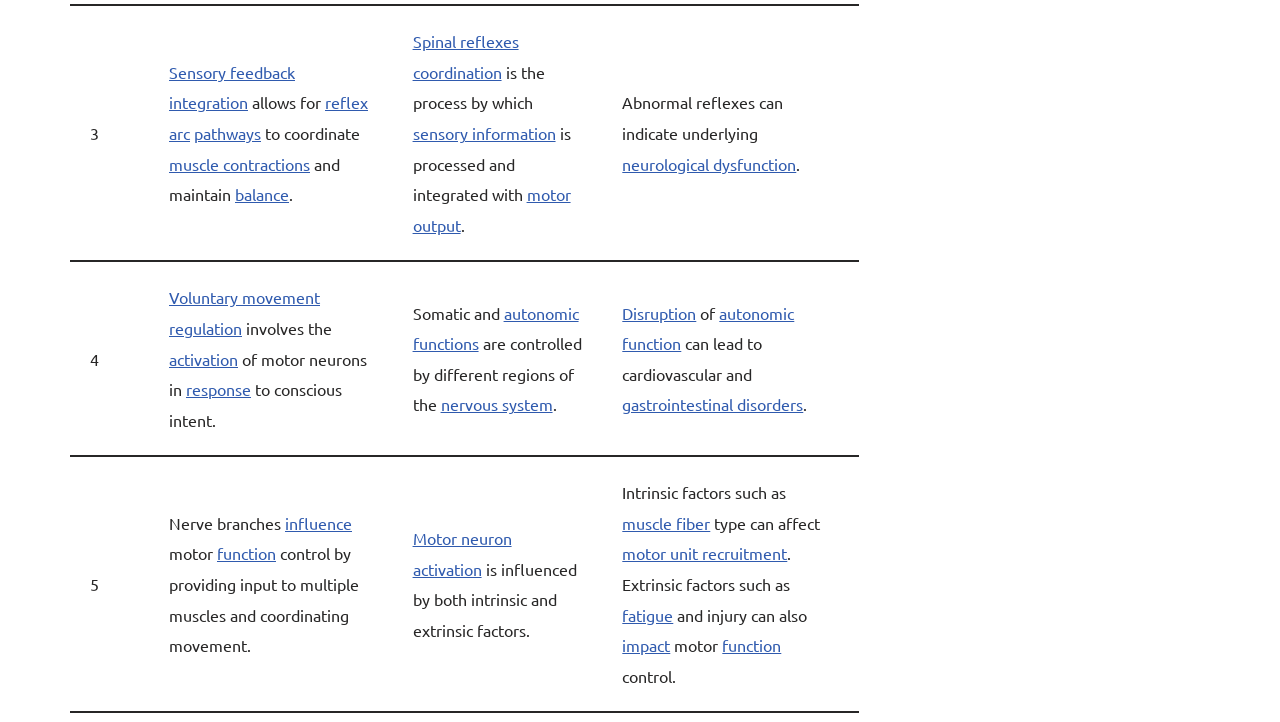Determine the bounding box coordinates of the region I should click to achieve the following instruction: "Read more about Spinal reflexes". Ensure the bounding box coordinates are four float numbers between 0 and 1, i.e., [left, top, right, bottom].

[0.322, 0.043, 0.405, 0.071]